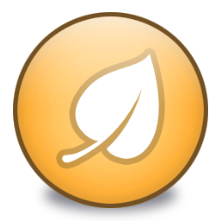What does the leaf symbolize?
Observe the image and answer the question with a one-word or short phrase response.

Nature, growth, or eco-friendliness